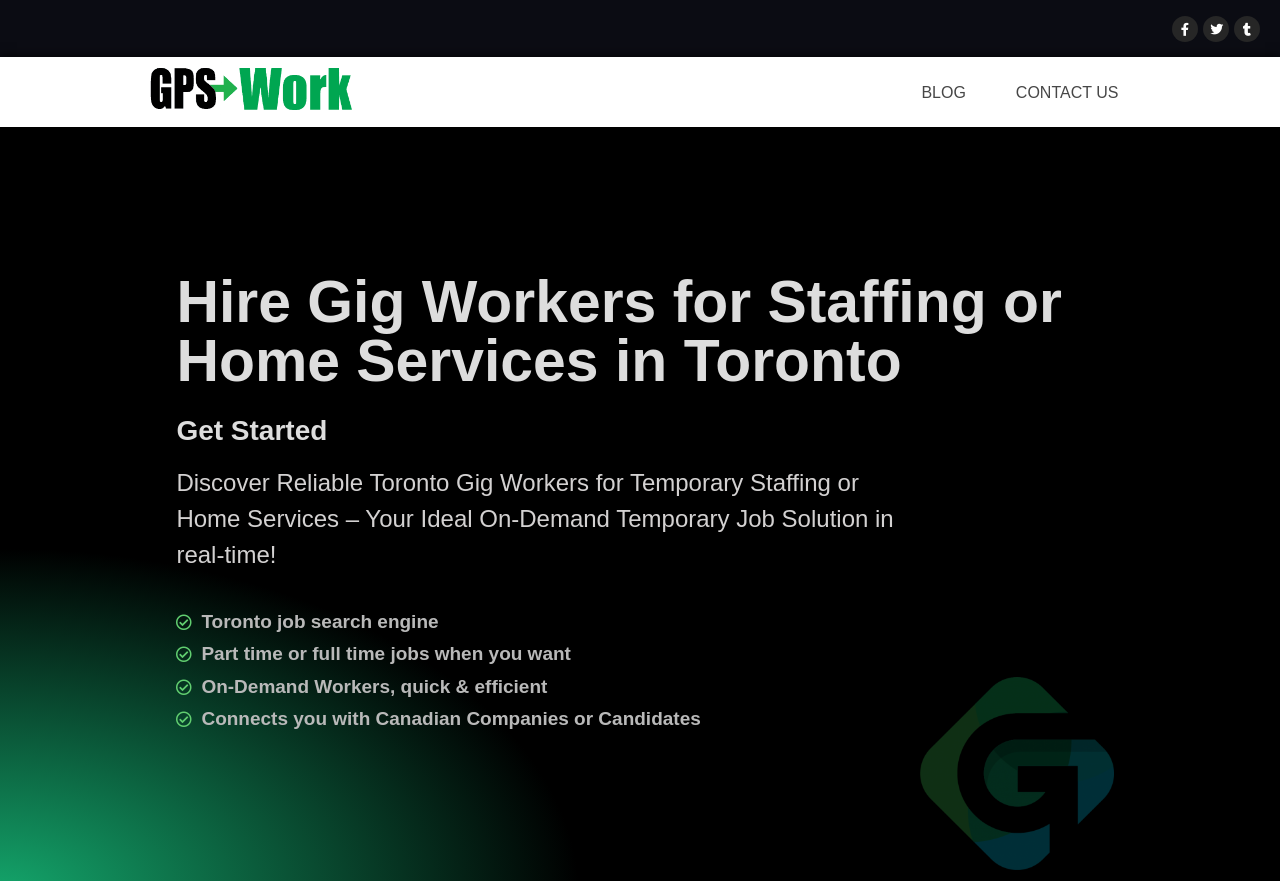Using the details in the image, give a detailed response to the question below:
What social media platforms are linked on the website?

I found three link elements with descriptions 'Facebook-f ', 'Twitter ', and 'Tumblr ' which indicate that the website has links to these three social media platforms.